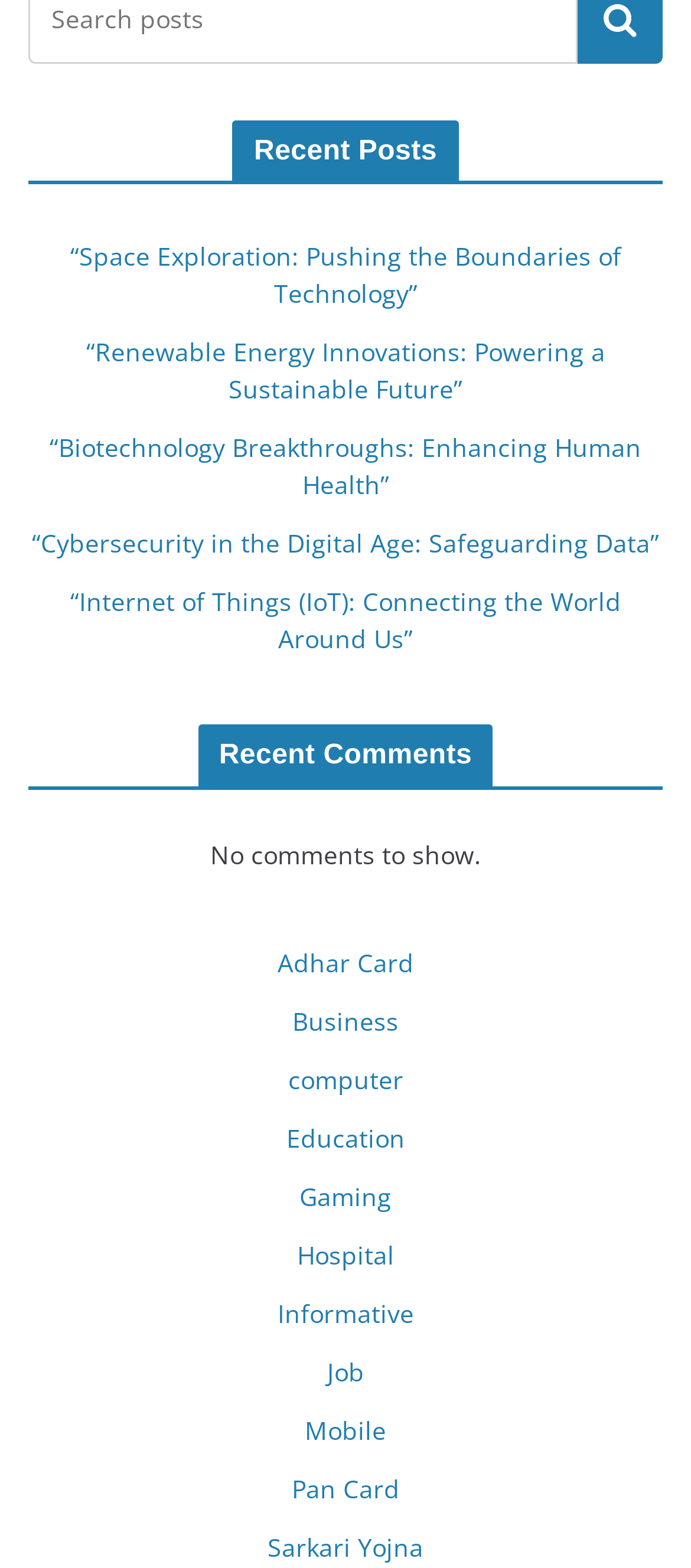Identify the coordinates of the bounding box for the element that must be clicked to accomplish the instruction: "click on Adhar Card".

[0.401, 0.604, 0.599, 0.625]